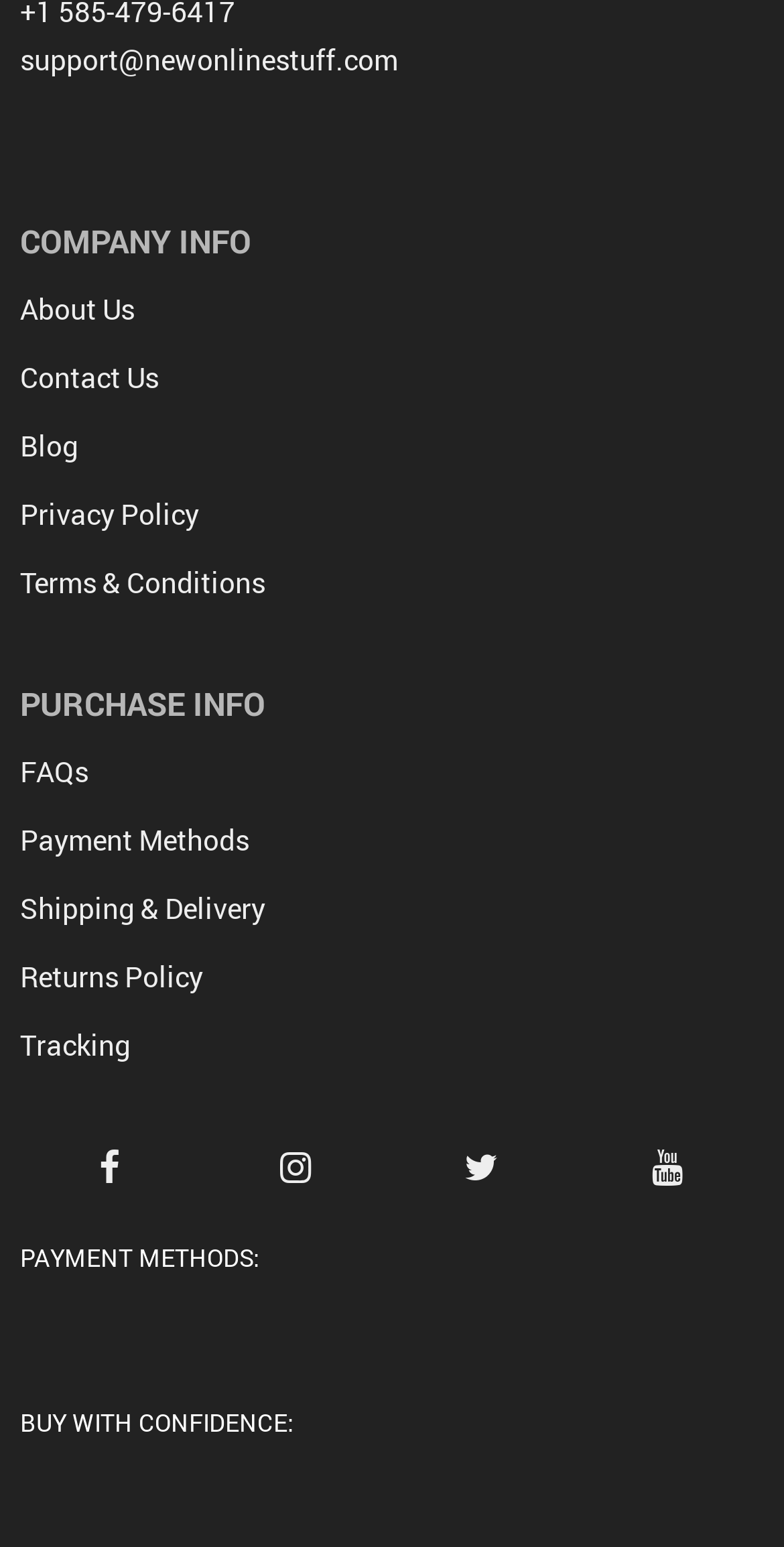Please identify the coordinates of the bounding box for the clickable region that will accomplish this instruction: "Contact the company".

[0.026, 0.232, 0.203, 0.258]